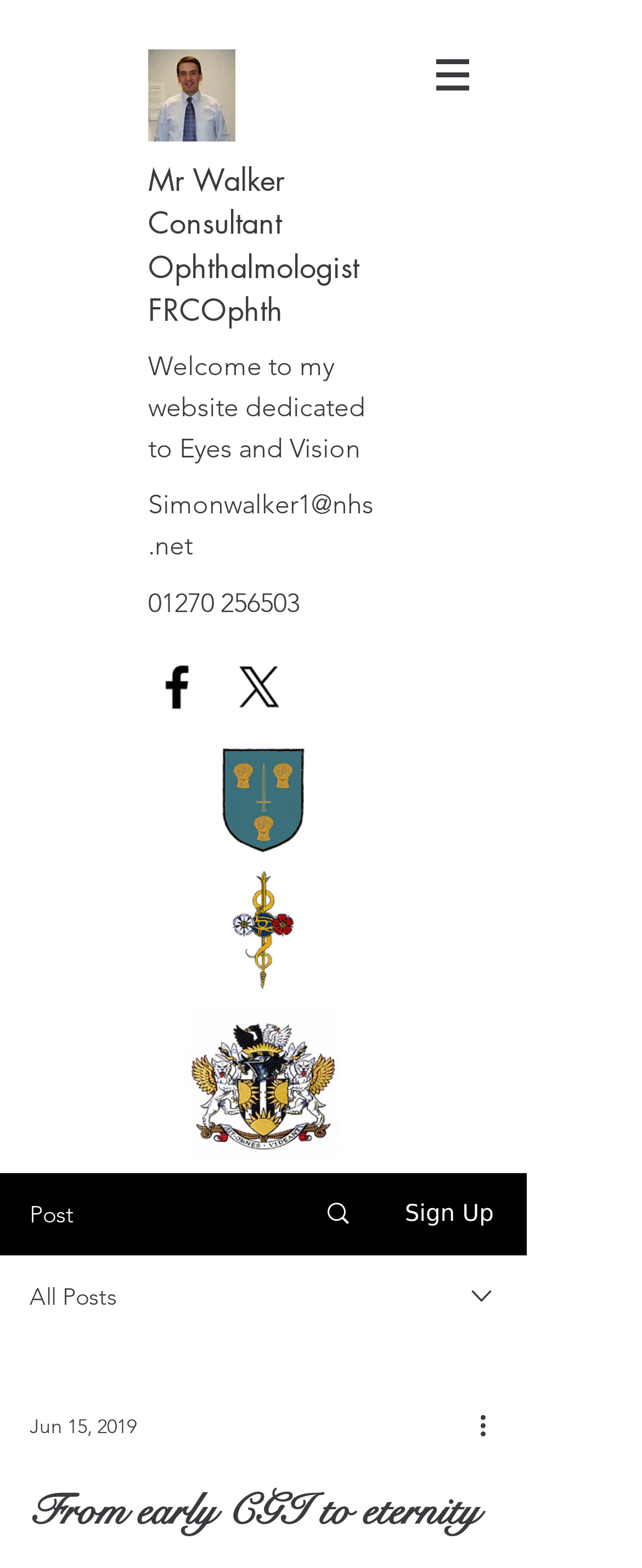Provide a single word or phrase answer to the question: 
What is the email address of Mr. Simon Walker?

Simonwalker1@nhs.net